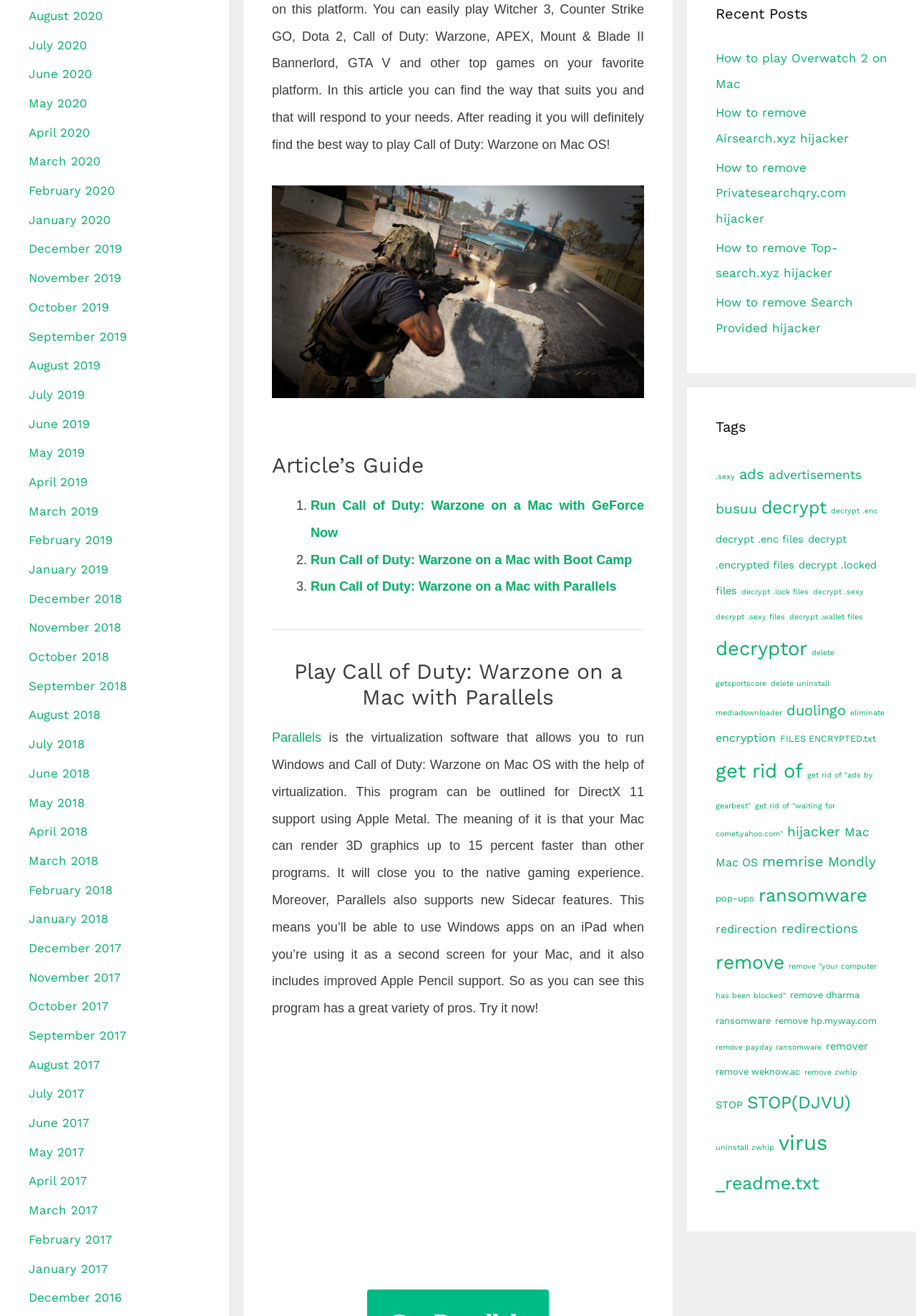Reply to the question with a single word or phrase:
How many methods are listed to play Call of Duty: Warzone on Mac?

3